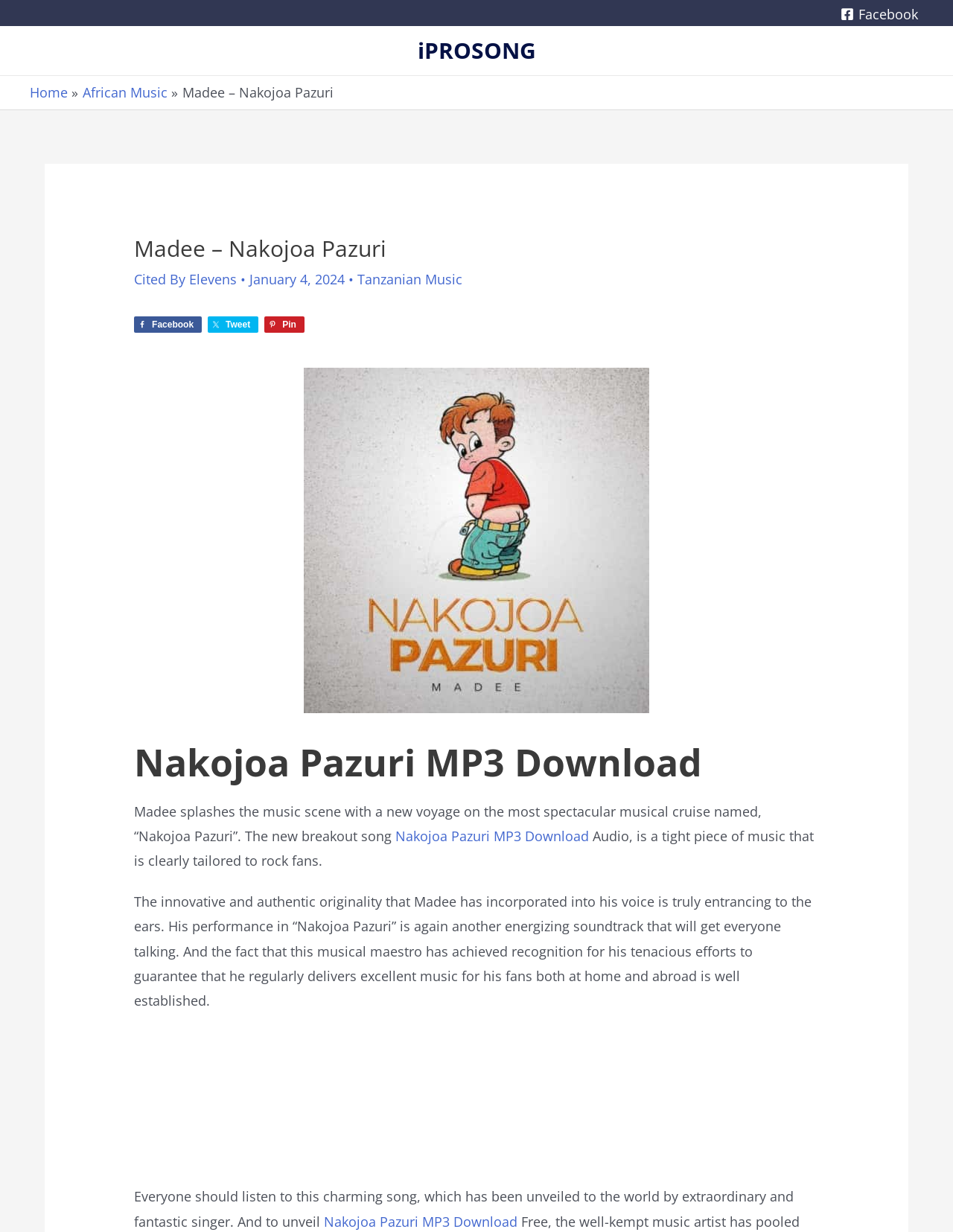Illustrate the webpage thoroughly, mentioning all important details.

The webpage is about Madee's new song "Nakojoa Pazuri" and its MP3 download. At the top right corner, there are social media links to Facebook, iPROSONG, and a navigation menu with breadcrumbs that include links to "Home" and "African Music". 

Below the navigation menu, there is a header section with the title "Madee – Nakojoa Pazuri" and a subheading "Cited By" followed by links to "Elevens" and "Tanzanian Music". This section also contains social media links to Facebook, Tweet, and Pin, each accompanied by an image.

The main content of the webpage is an article about the song "Nakojoa Pazuri". The article starts with a brief introduction to the song, followed by a link to download the MP3. There is a large image related to the song, likely the album cover, placed to the right of the introduction.

The article continues with a detailed description of the song, praising Madee's originality and performance. There are two links to download the MP3 scattered throughout the article. The webpage ends with a call to action, encouraging everyone to listen to the song.

There are a total of 5 images on the webpage, including the social media icons and the album cover. The layout is organized, with clear headings and concise text, making it easy to read and navigate.